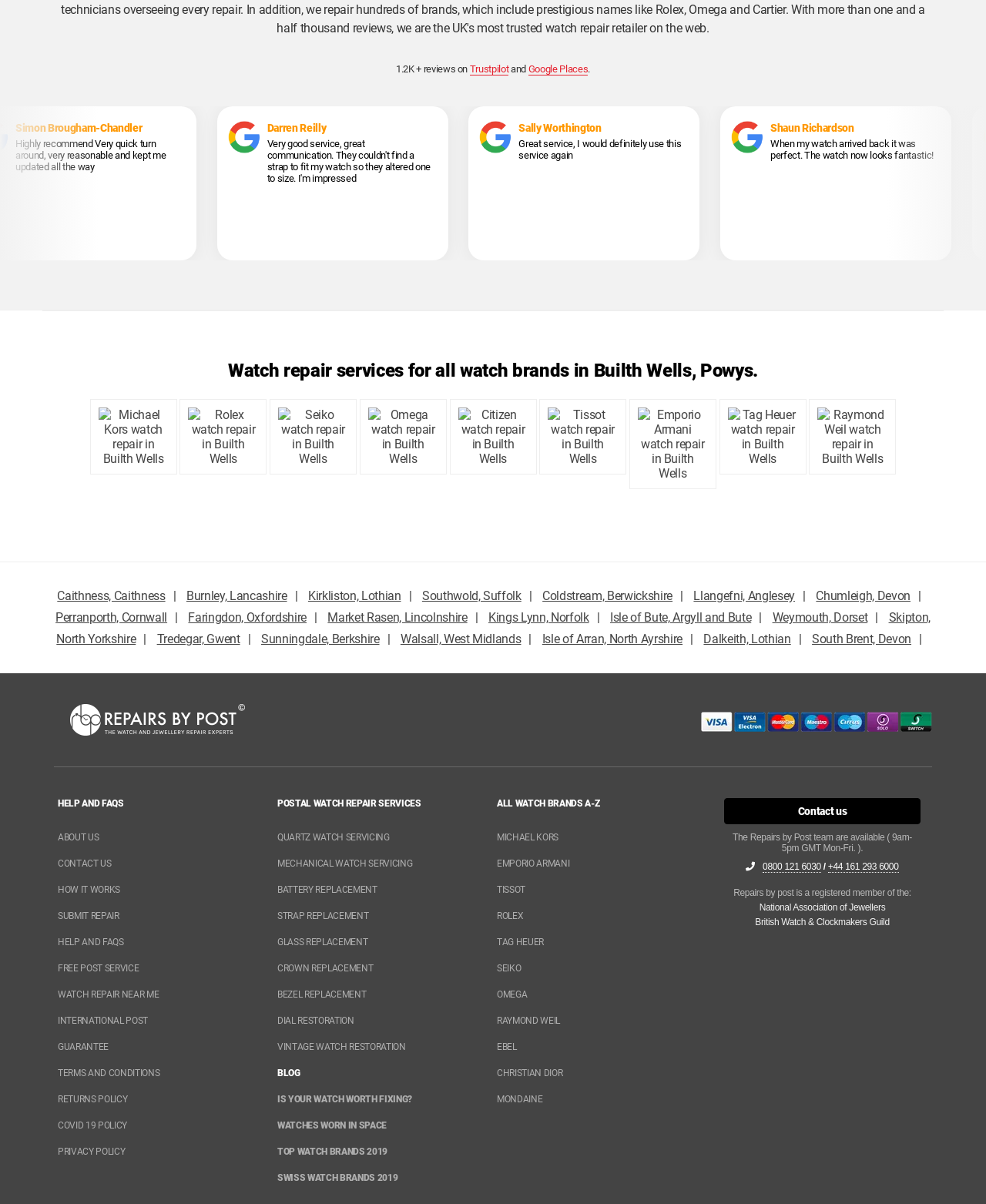Find the bounding box coordinates of the area to click in order to follow the instruction: "Contact us".

[0.059, 0.707, 0.113, 0.728]